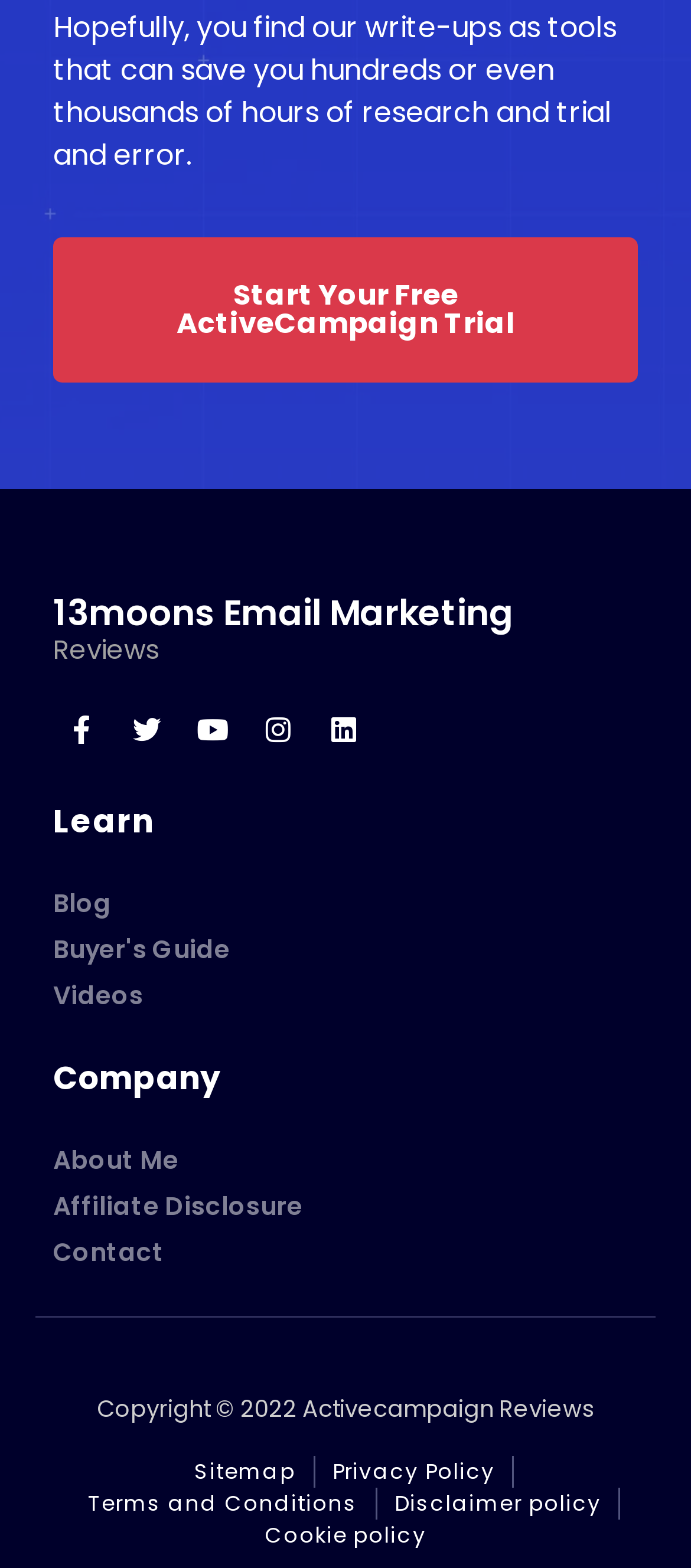Please answer the following question using a single word or phrase: 
What is the name of the company that owns this website?

Activecampaign